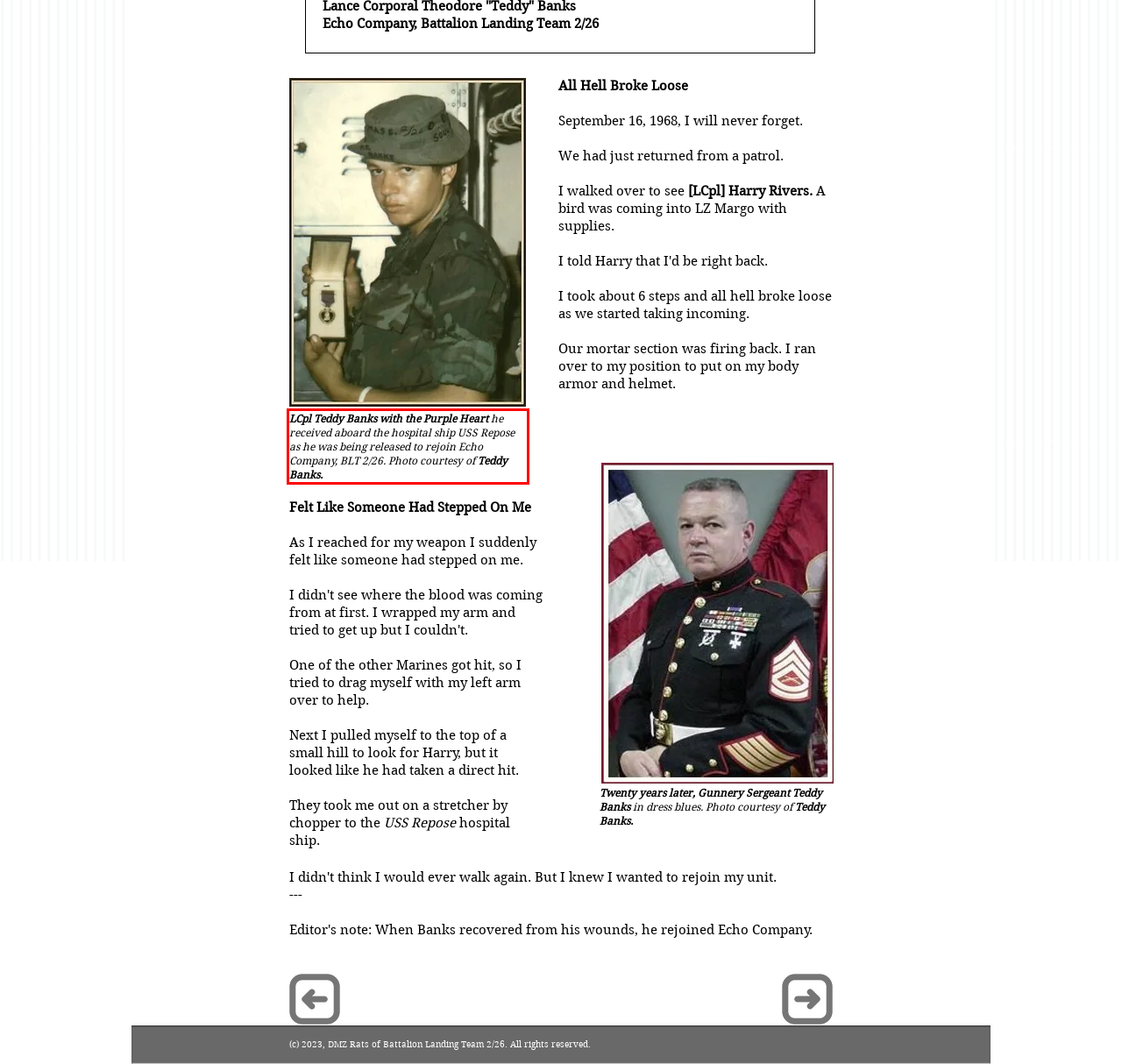Given a webpage screenshot with a red bounding box, perform OCR to read and deliver the text enclosed by the red bounding box.

LCpl Teddy Banks with the Purple Heart he received aboard the hospital ship USS Repose as he was being released to rejoin Echo Company, BLT 2/26. Photo courtesy of Teddy Banks.